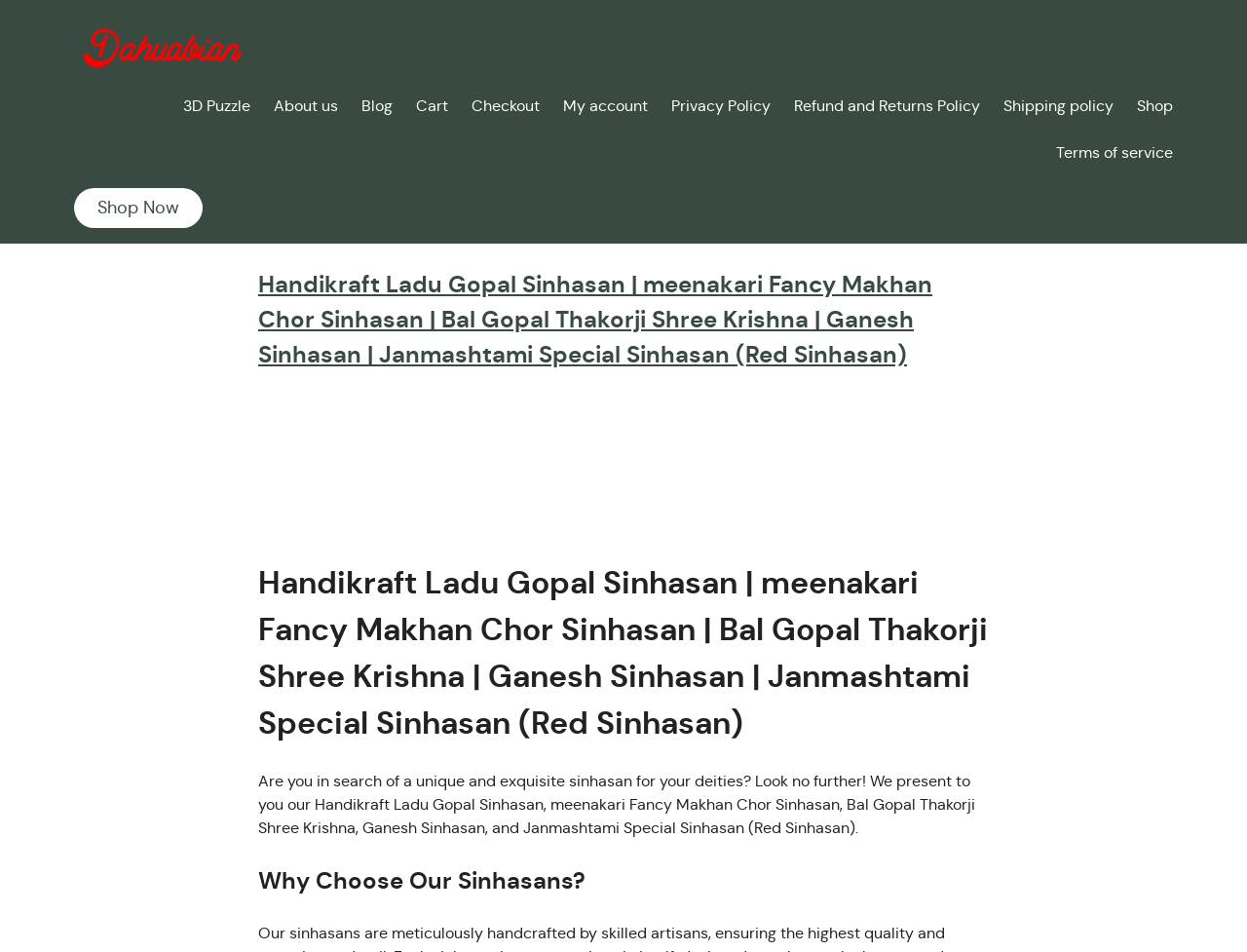Locate the bounding box coordinates of the element to click to perform the following action: 'Explore Interbau Exhibition Hall'. The coordinates should be given as four float values between 0 and 1, in the form of [left, top, right, bottom].

None